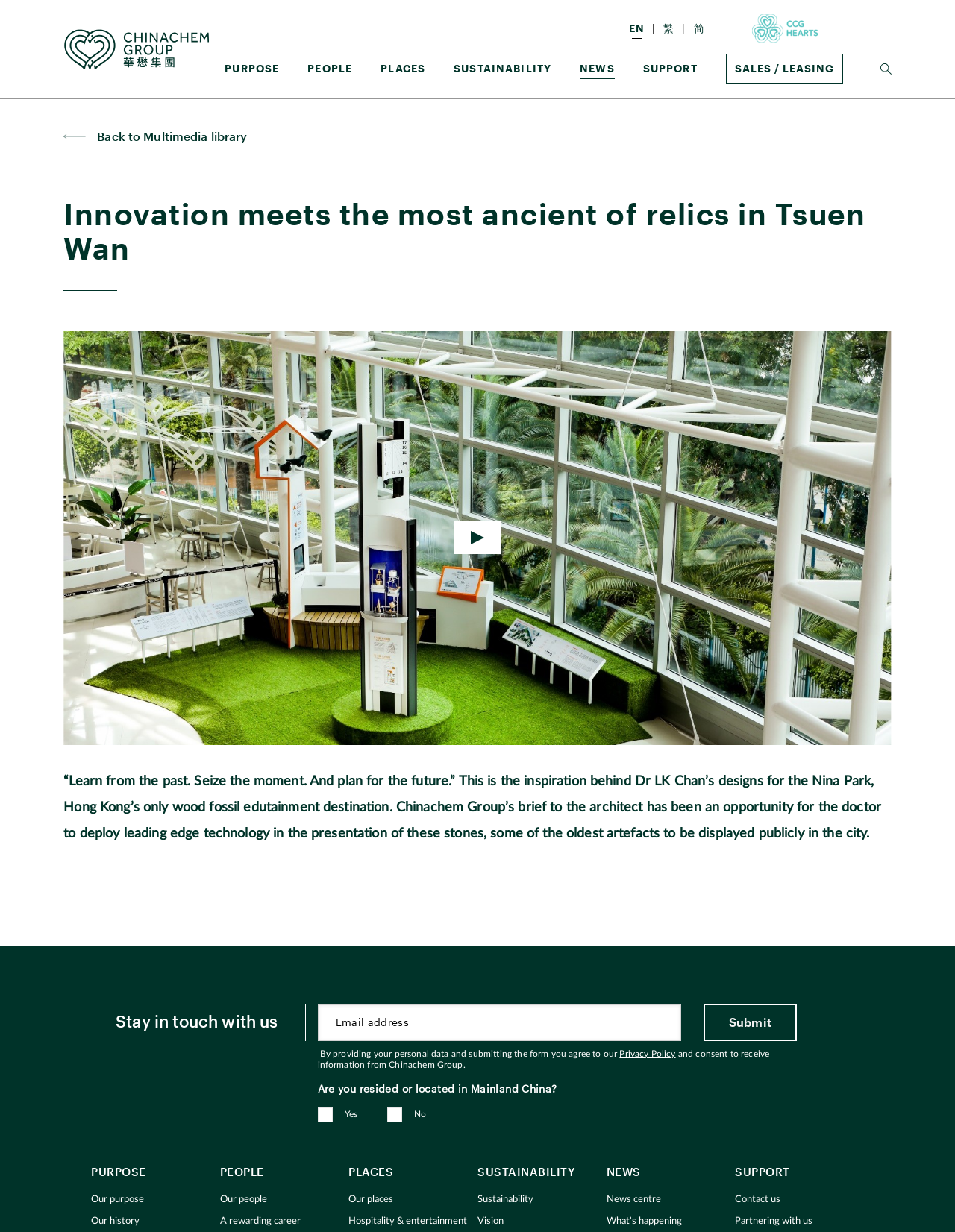What is the name of the edutainment destination in Hong Kong?
Could you answer the question in a detailed manner, providing as much information as possible?

I found the answer by reading the text under the heading 'Innovation meets the most ancient of relics in Tsuen Wan', which mentions 'Dr LK Chan’s designs for the Nina Park, Hong Kong’s only wood fossil edutainment destination'.